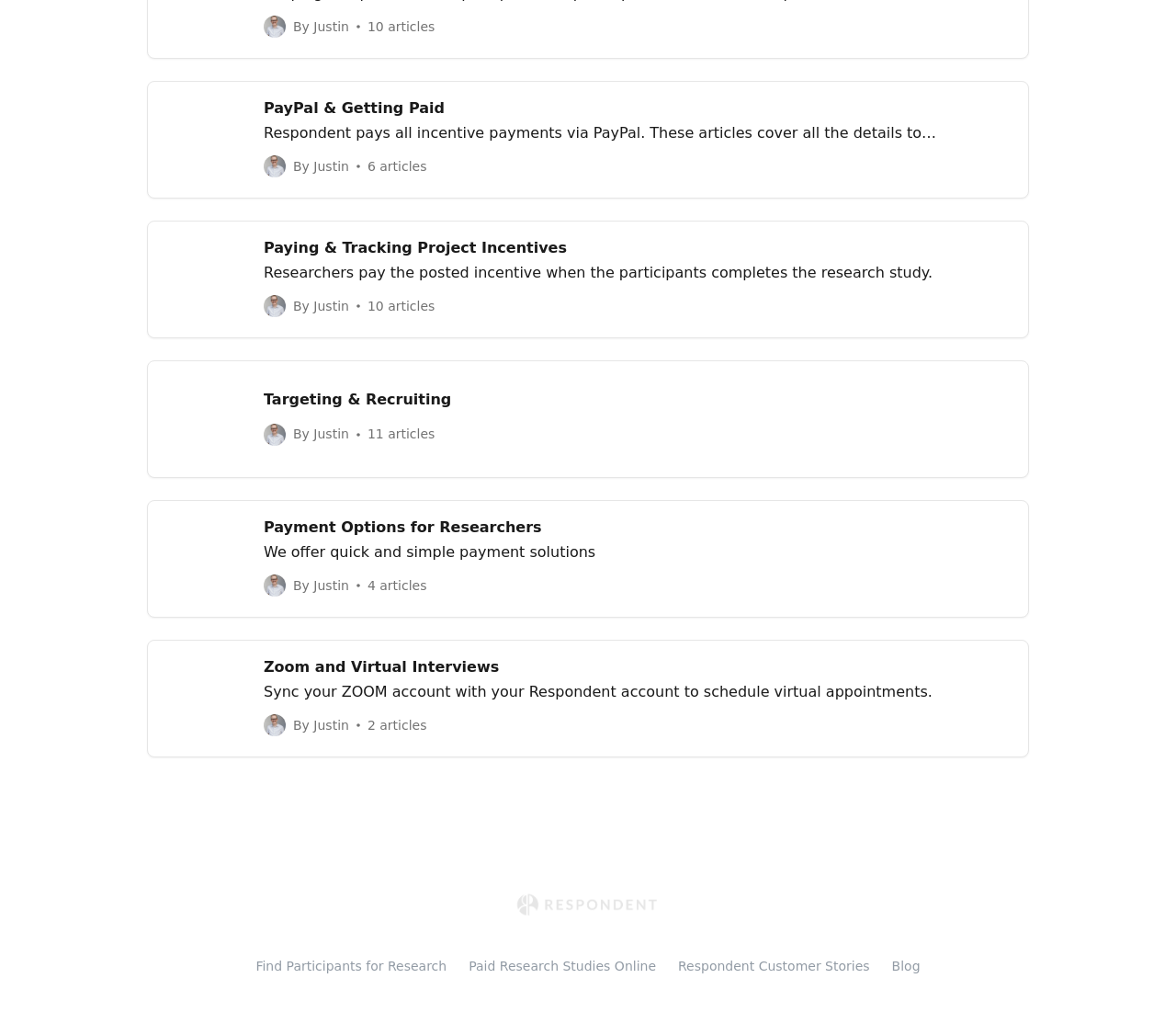Locate the coordinates of the bounding box for the clickable region that fulfills this instruction: "View articles about PayPal and getting paid".

[0.125, 0.078, 0.875, 0.191]